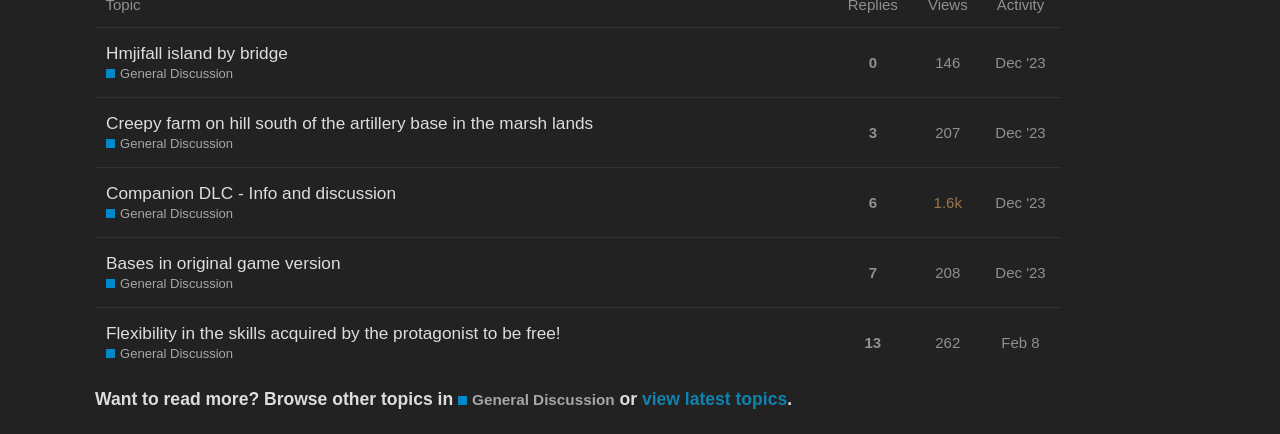Refer to the screenshot and answer the following question in detail:
What is the category of all the topics?

All the topics on the webpage are categorized under 'General Discussion', which can be found in the links next to each topic title.